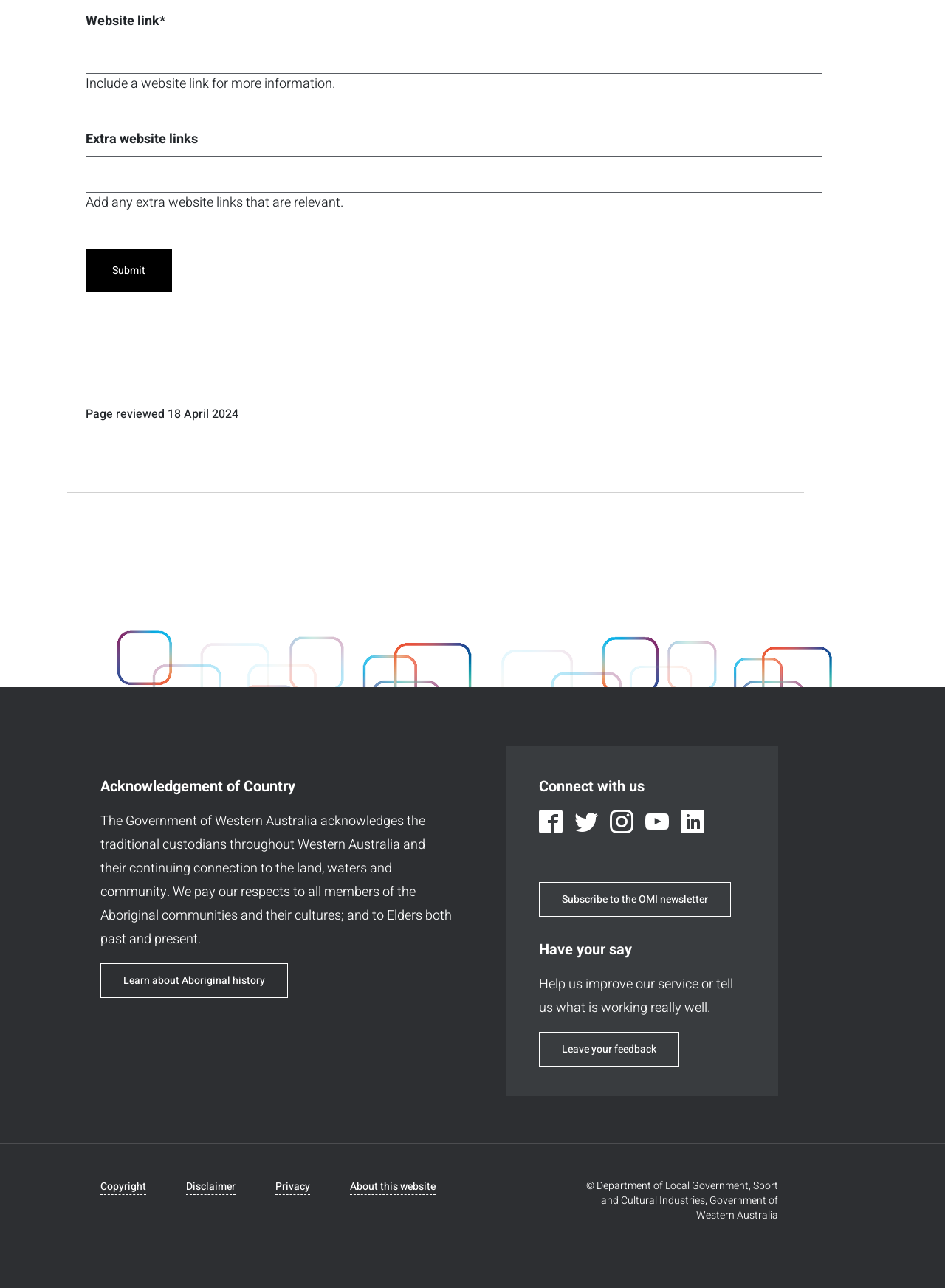Using the image as a reference, answer the following question in as much detail as possible:
What is the purpose of the 'Website link*' textbox?

The 'Website link*' textbox is required and has a corresponding static text 'Include a website link for more information.' This suggests that the user is expected to enter a website link that provides additional information, which is a crucial part of the submission process.